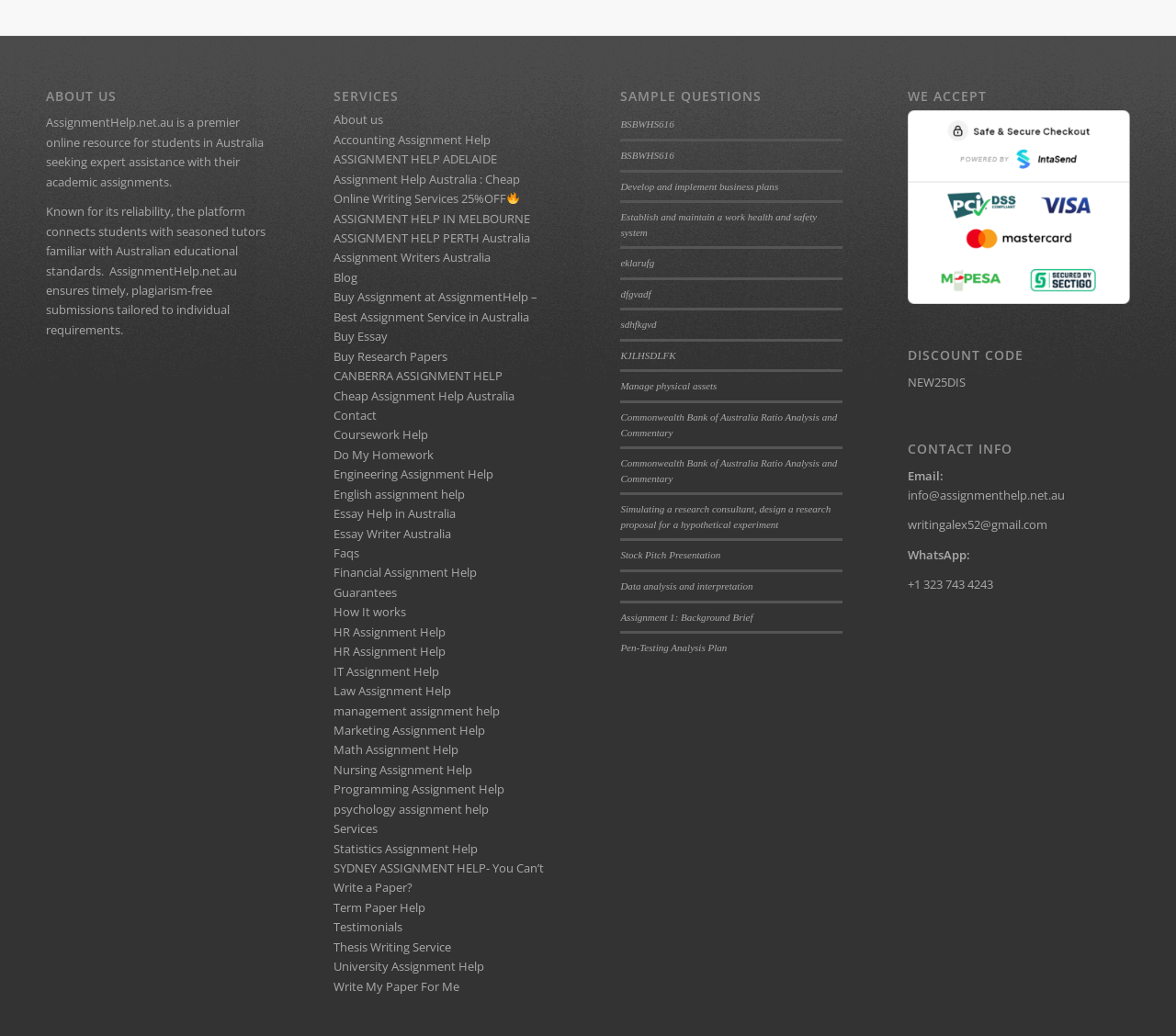Carefully examine the image and provide an in-depth answer to the question: What is the discount code?

The discount code can be found in the 'DISCOUNT CODE' section, which reads 'NEW25DIS'.